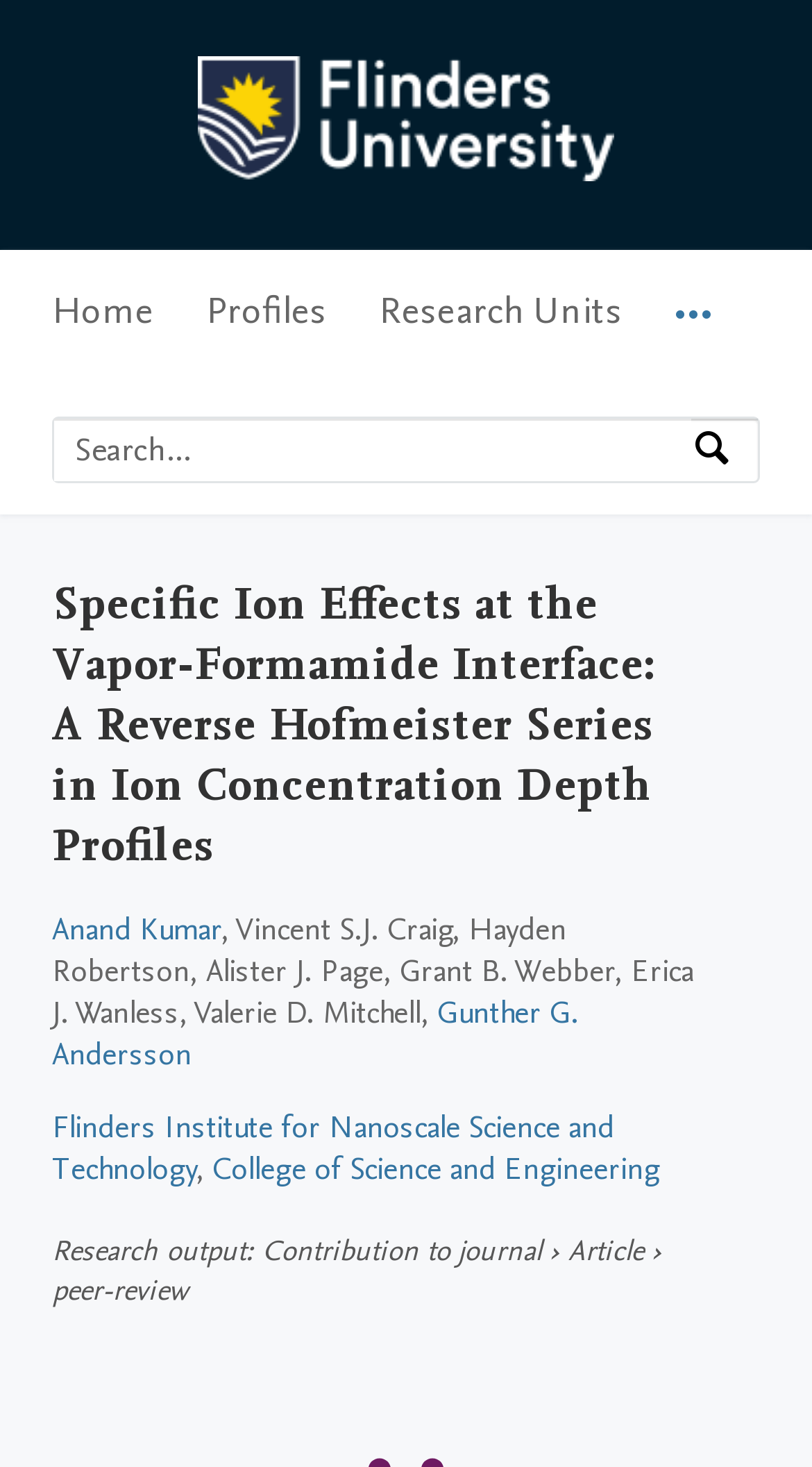Please provide the bounding box coordinates for the element that needs to be clicked to perform the following instruction: "View Anand Kumar's profile". The coordinates should be given as four float numbers between 0 and 1, i.e., [left, top, right, bottom].

[0.064, 0.618, 0.272, 0.647]